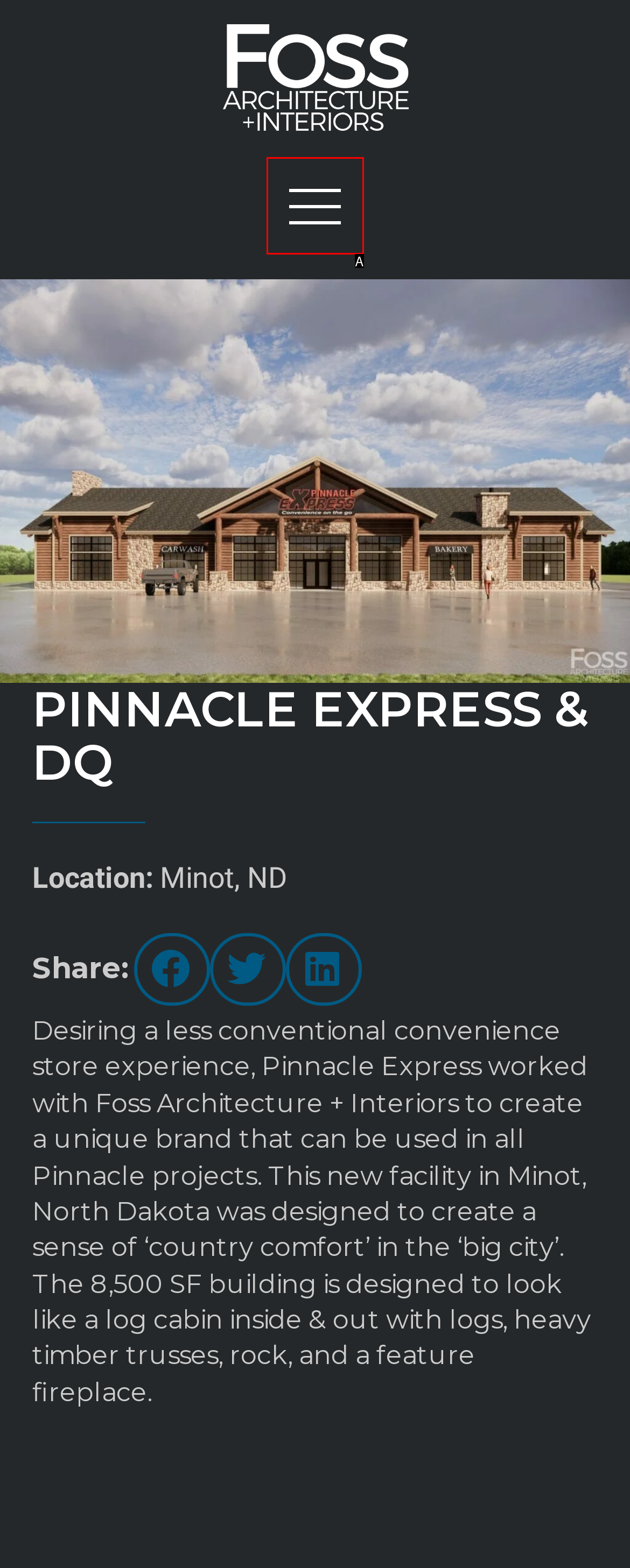Identify the UI element that best fits the description: Menu
Respond with the letter representing the correct option.

A